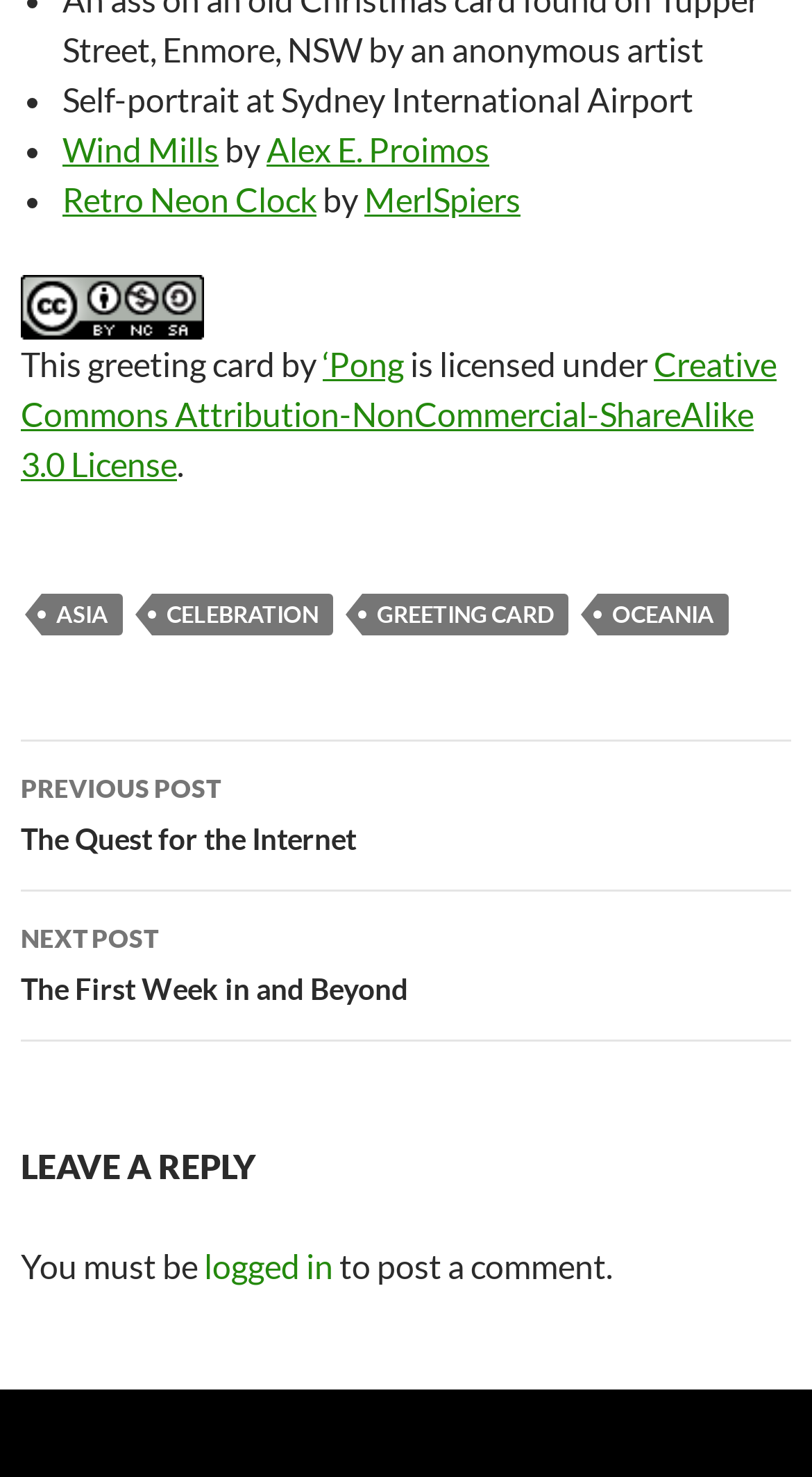What is required to post a comment?
From the image, provide a succinct answer in one word or a short phrase.

logged in